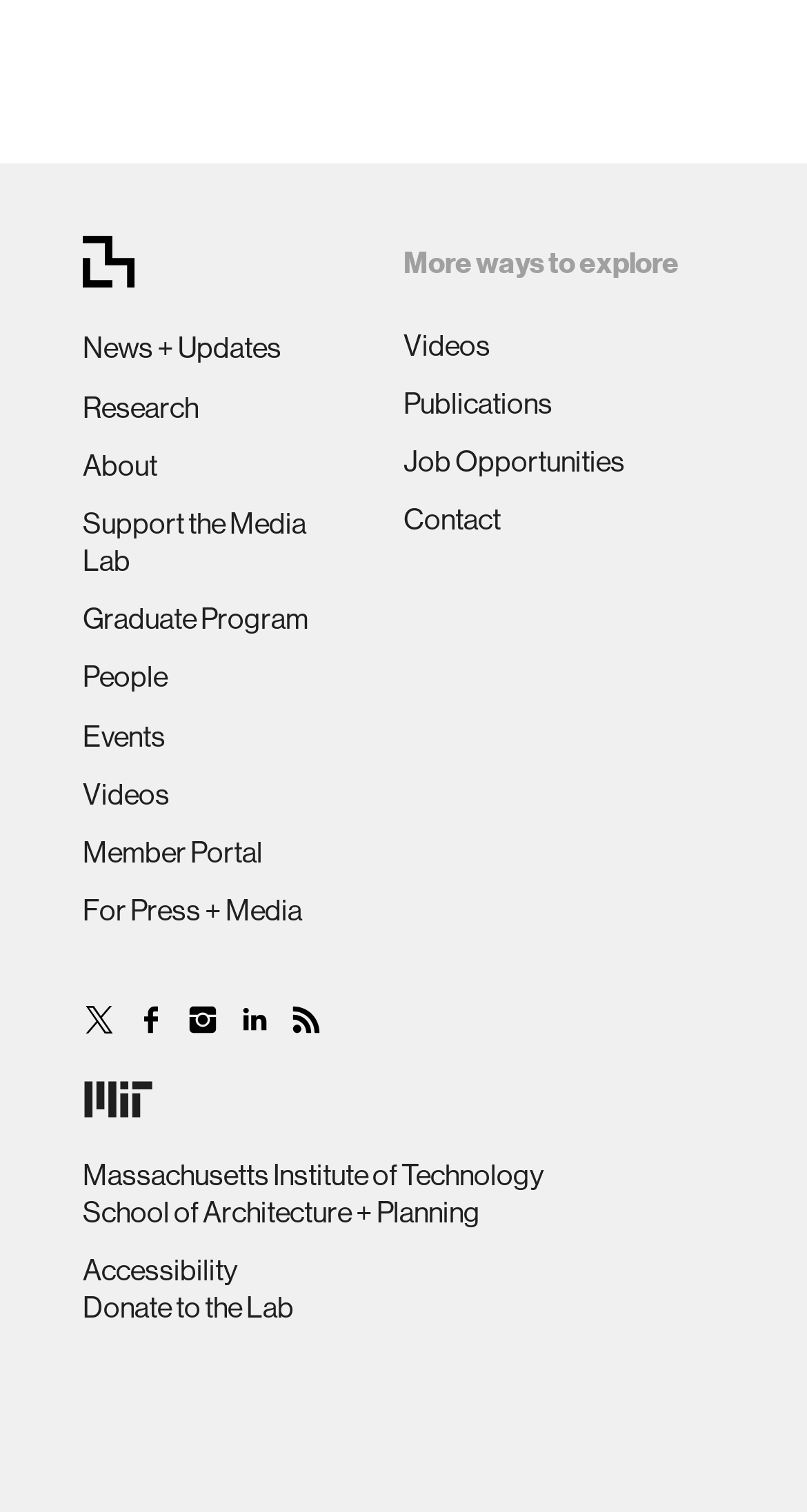How many headings are there in the webpage?
Look at the screenshot and respond with one word or a short phrase.

2